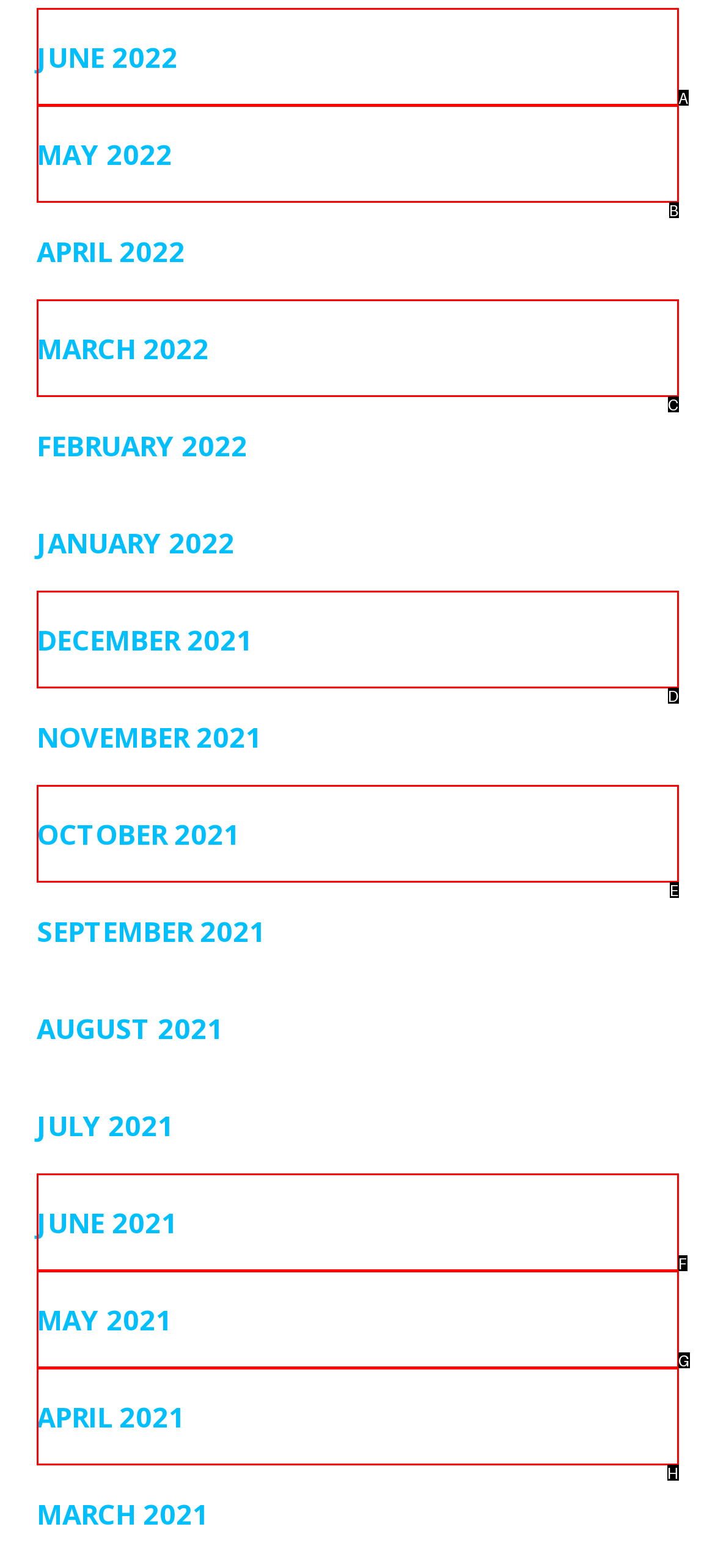Choose the letter that best represents the description: Click Here. Provide the letter as your response.

None